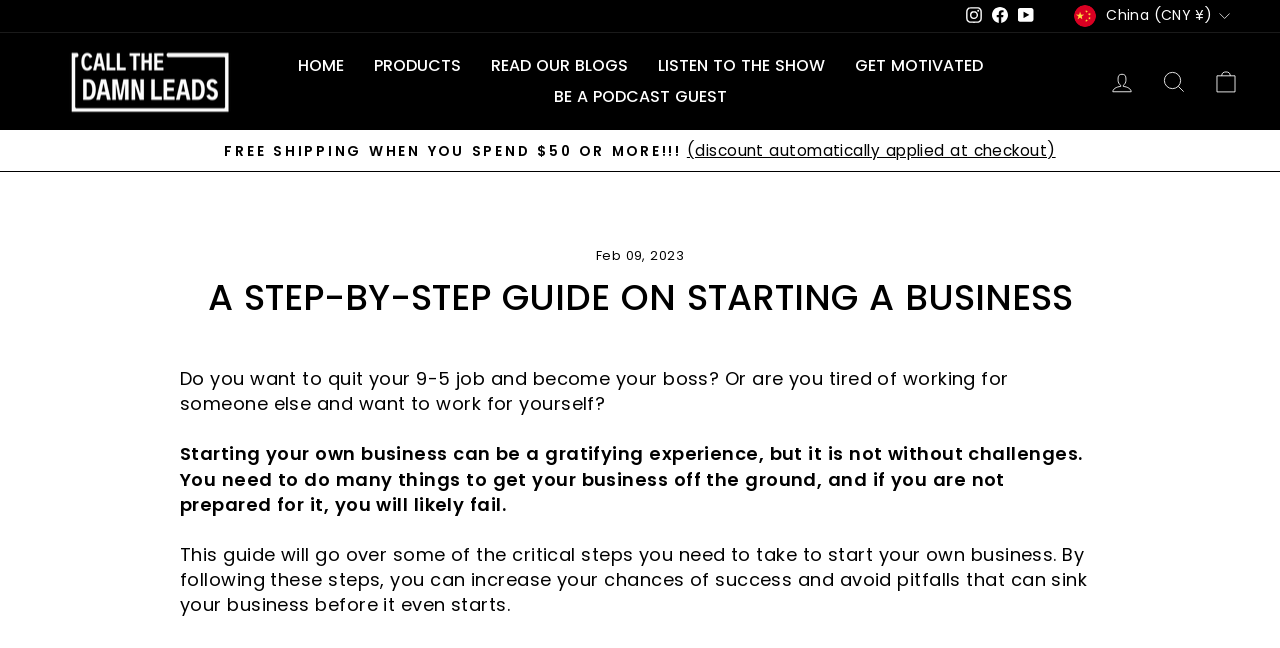Give a detailed account of the webpage's layout and content.

The webpage is a guide on starting a business, with a prominent header "A STEP-BY-STEP GUIDE ON STARTING A BUSINESS" located in the top-center of the page. Below the header, there is a brief introduction to the guide, which explains the importance of preparation when starting a business.

At the top of the page, there are social media links to Instagram, Facebook, and YouTube, aligned horizontally and located near the top-right corner. Next to these links, there is a currency selection button labeled "China (CNY ¥)".

On the top-left side of the page, there is a logo of "CallTheLeads" with a link to the homepage. Below the logo, there is a navigation menu with links to "HOME", "PRODUCTS", "READ OUR BLOGS", "LISTEN TO THE SHOW", "GET MOTIVATED", and "BE A PODCAST GUEST".

On the top-right side of the page, there are links to "LOG IN", "SEARCH", and "CART". The "CART" link is accompanied by a dropdown menu.

In the middle of the page, there is a prominent announcement about free shipping when spending $50 or more, with a link to learn more. Below this announcement, there is a brief article about starting a business, which discusses the challenges and importance of preparation.

There is also a time indicator located near the top-center of the page, showing the date "Feb 09, 2023".